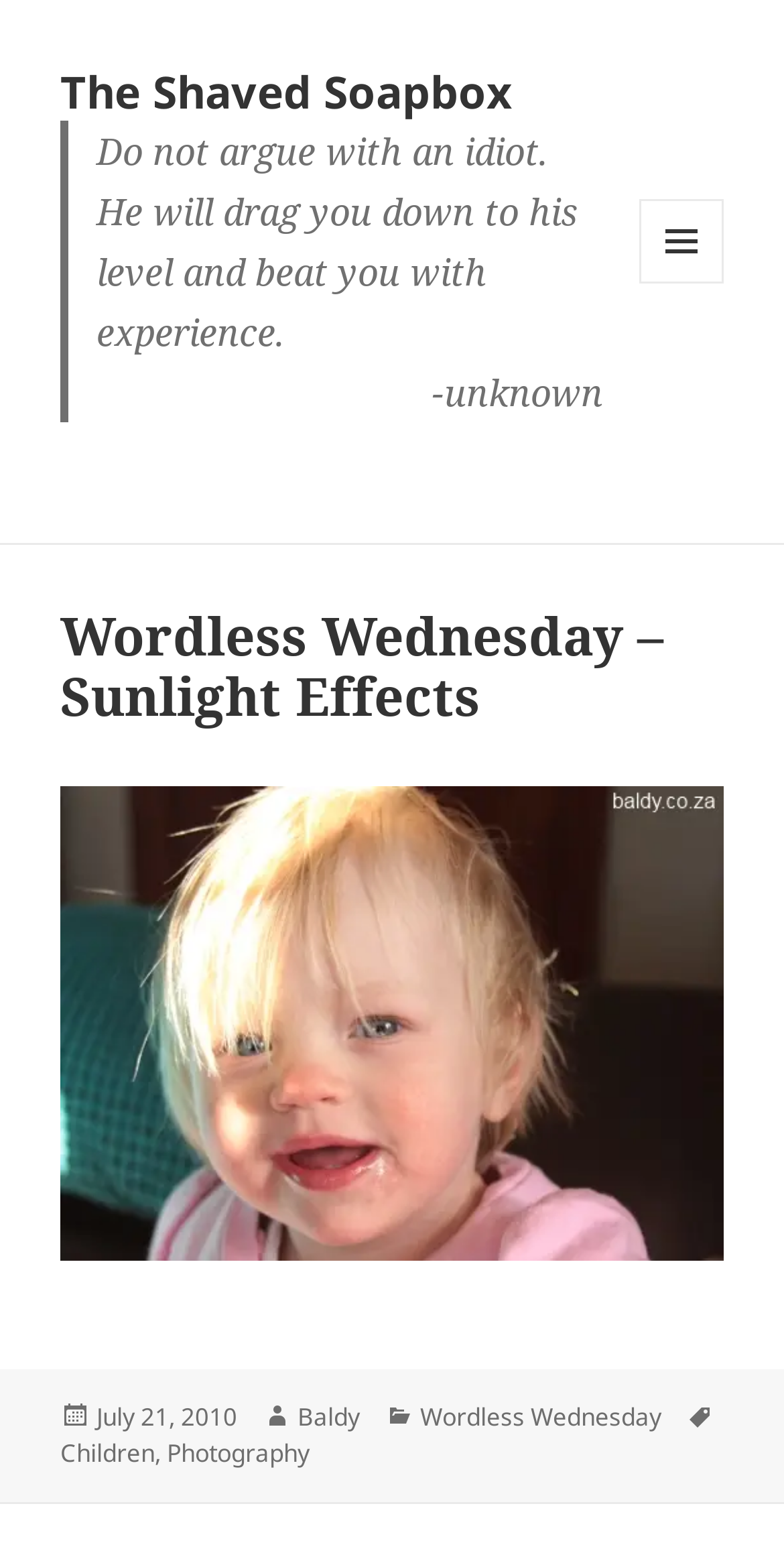What is the quote about?
Answer the question with a thorough and detailed explanation.

The quote 'Do not argue with an idiot. He will drag you down to his level and beat you with experience.' is about the futility of arguing with someone who is not intelligent or reasonable.